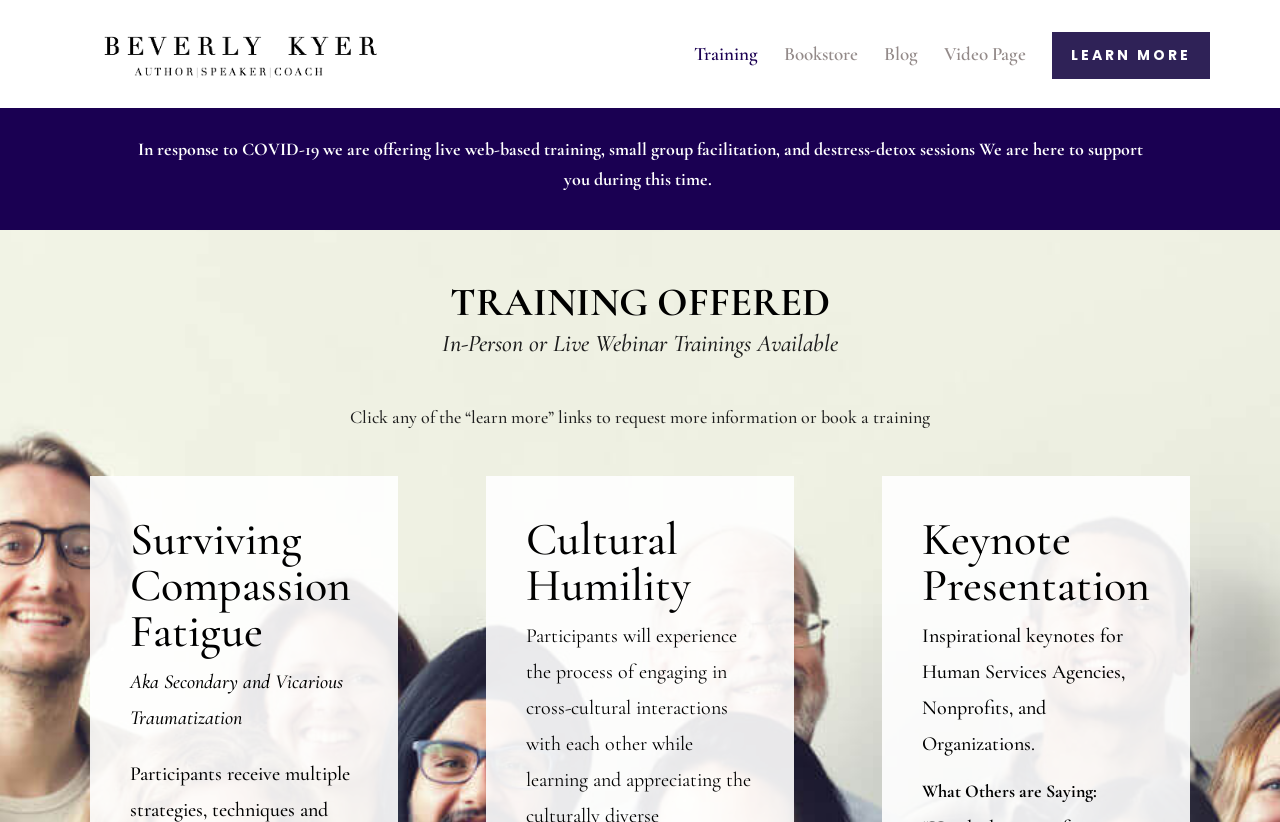Extract the bounding box coordinates for the HTML element that matches this description: "Training". The coordinates should be four float numbers between 0 and 1, i.e., [left, top, right, bottom].

[0.542, 0.057, 0.592, 0.131]